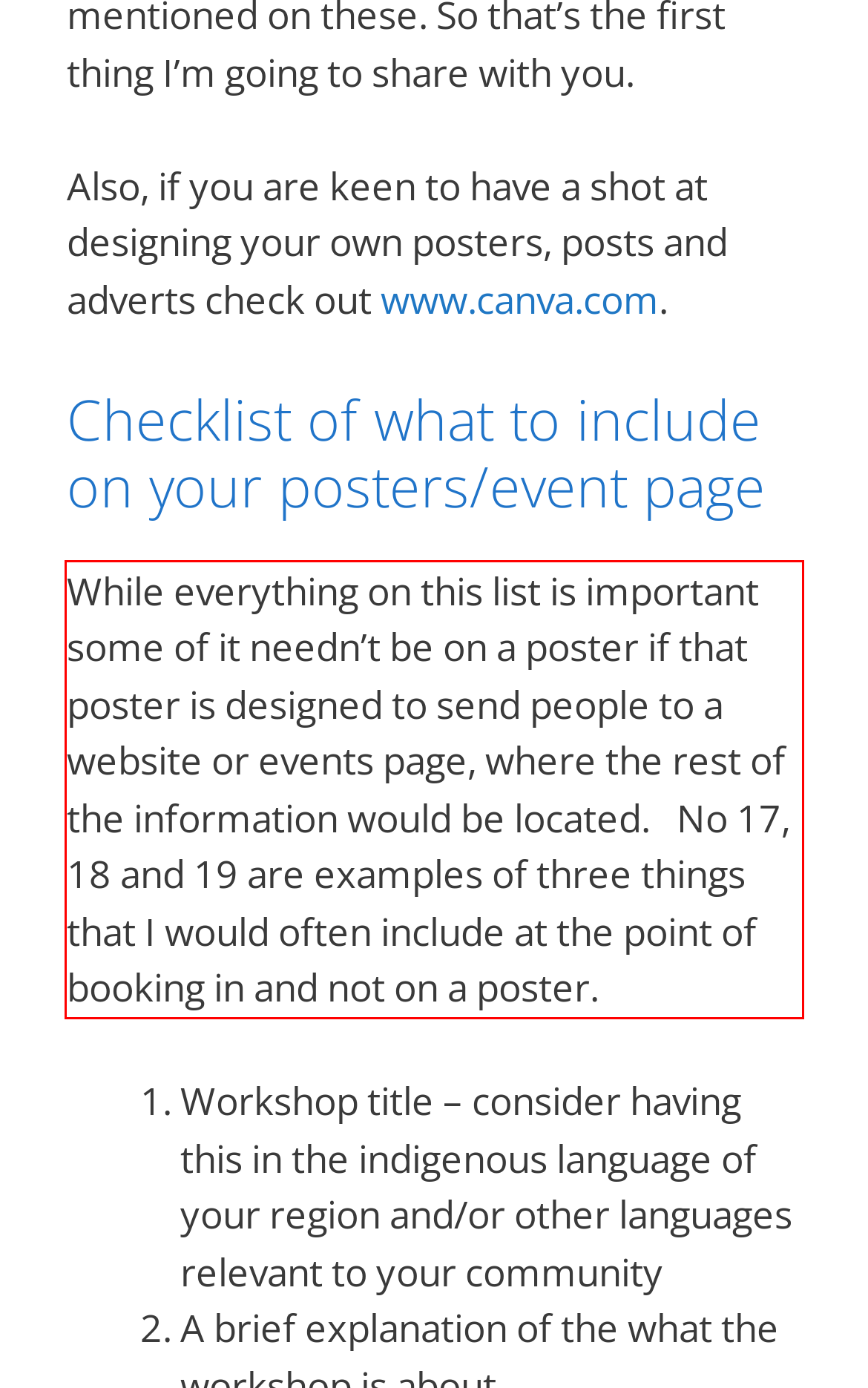Observe the screenshot of the webpage, locate the red bounding box, and extract the text content within it.

While everything on this list is important some of it needn’t be on a poster if that poster is designed to send people to a website or events page, where the rest of the information would be located. No 17, 18 and 19 are examples of three things that I would often include at the point of booking in and not on a poster.